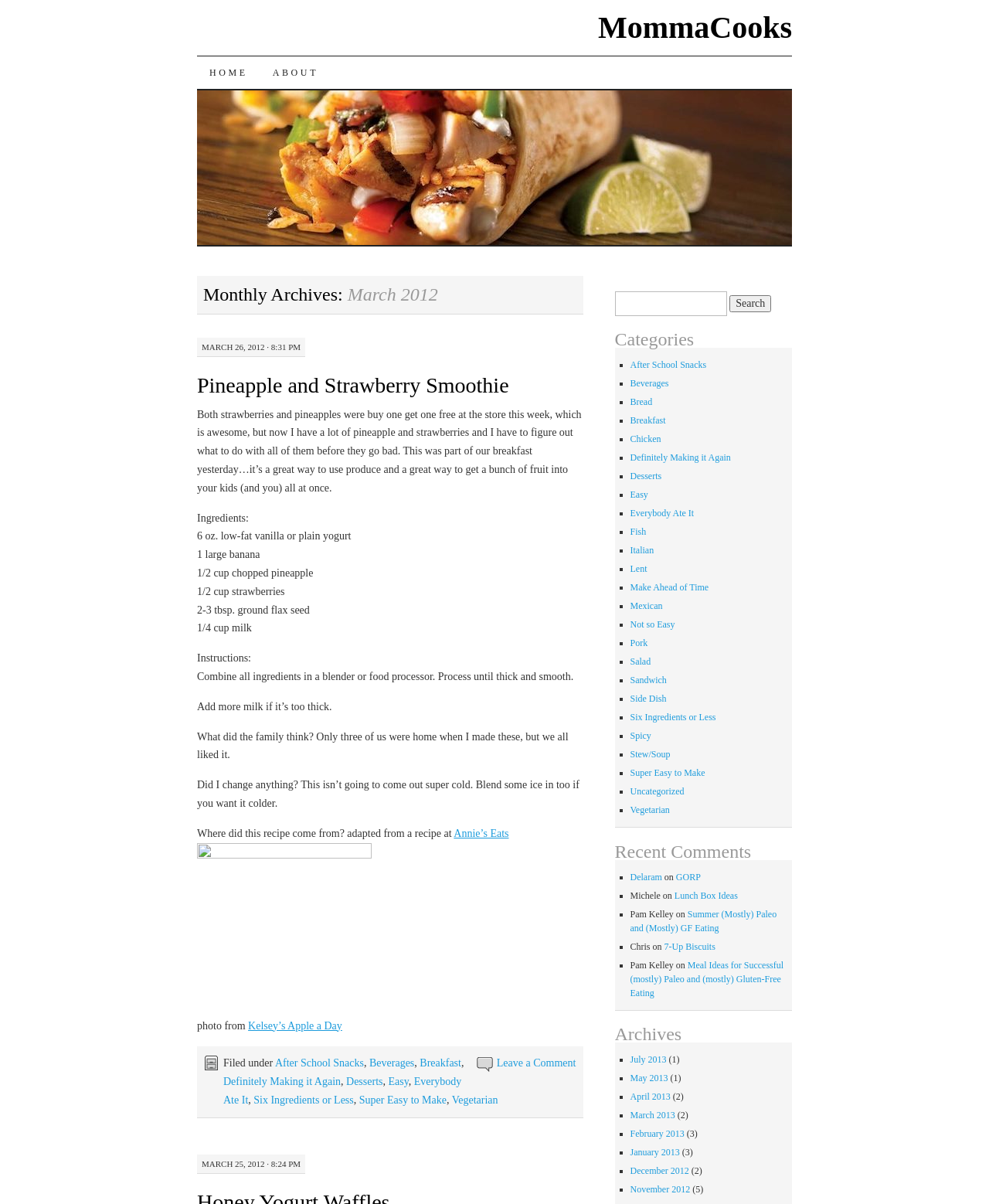Provide the bounding box coordinates of the HTML element this sentence describes: "July 2013".

[0.637, 0.876, 0.674, 0.885]